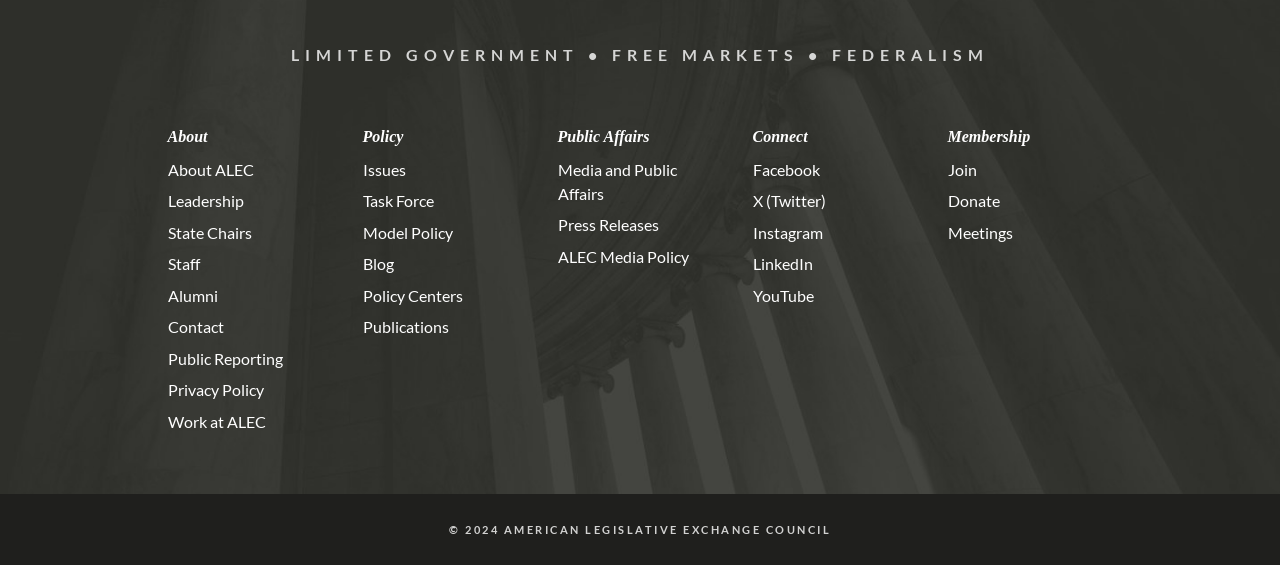Determine the bounding box coordinates of the target area to click to execute the following instruction: "Join ALEC."

[0.74, 0.283, 0.763, 0.316]